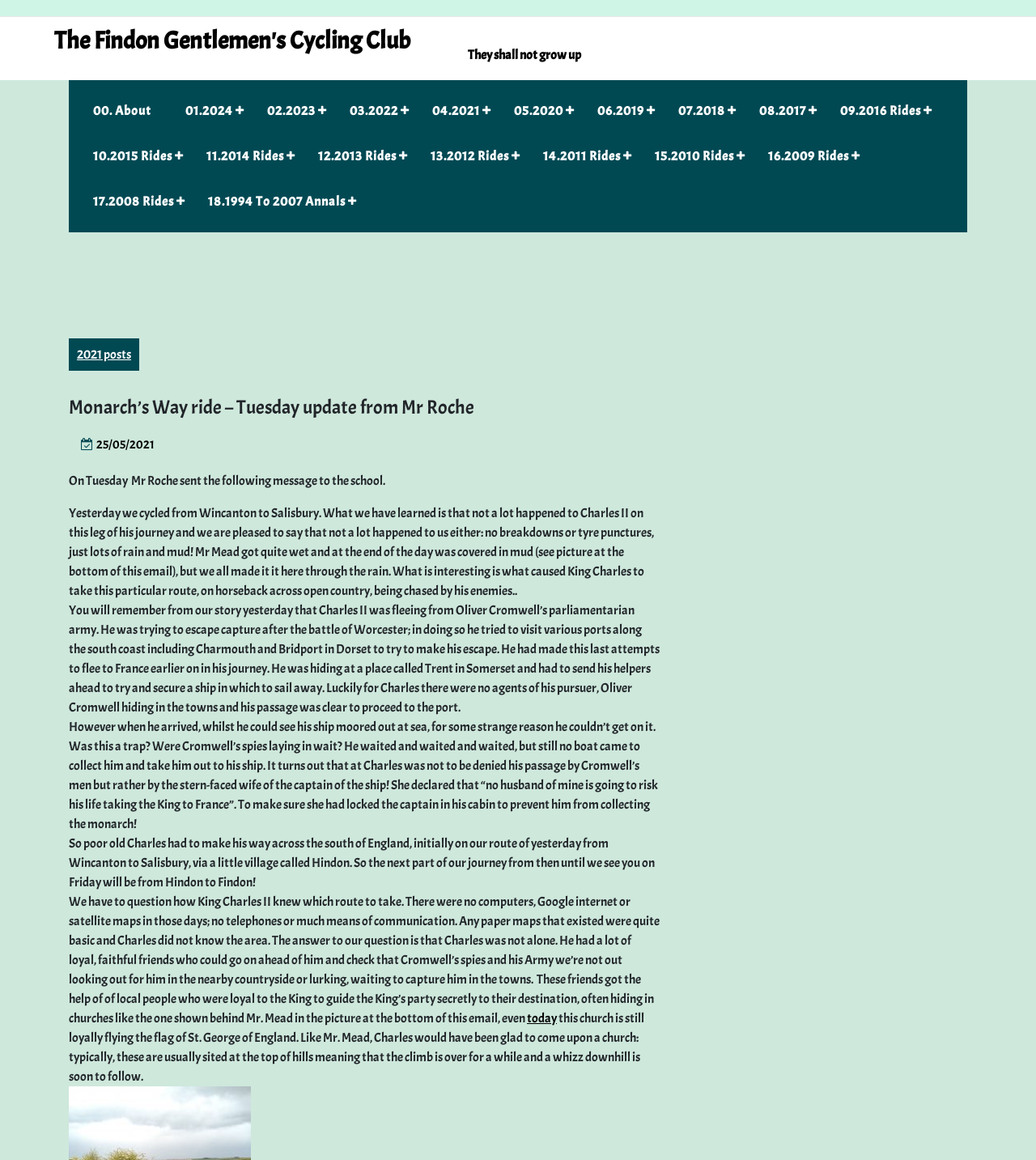Identify the bounding box coordinates of the part that should be clicked to carry out this instruction: "Read more about the Monarch’s Way ride".

[0.066, 0.341, 0.637, 0.361]